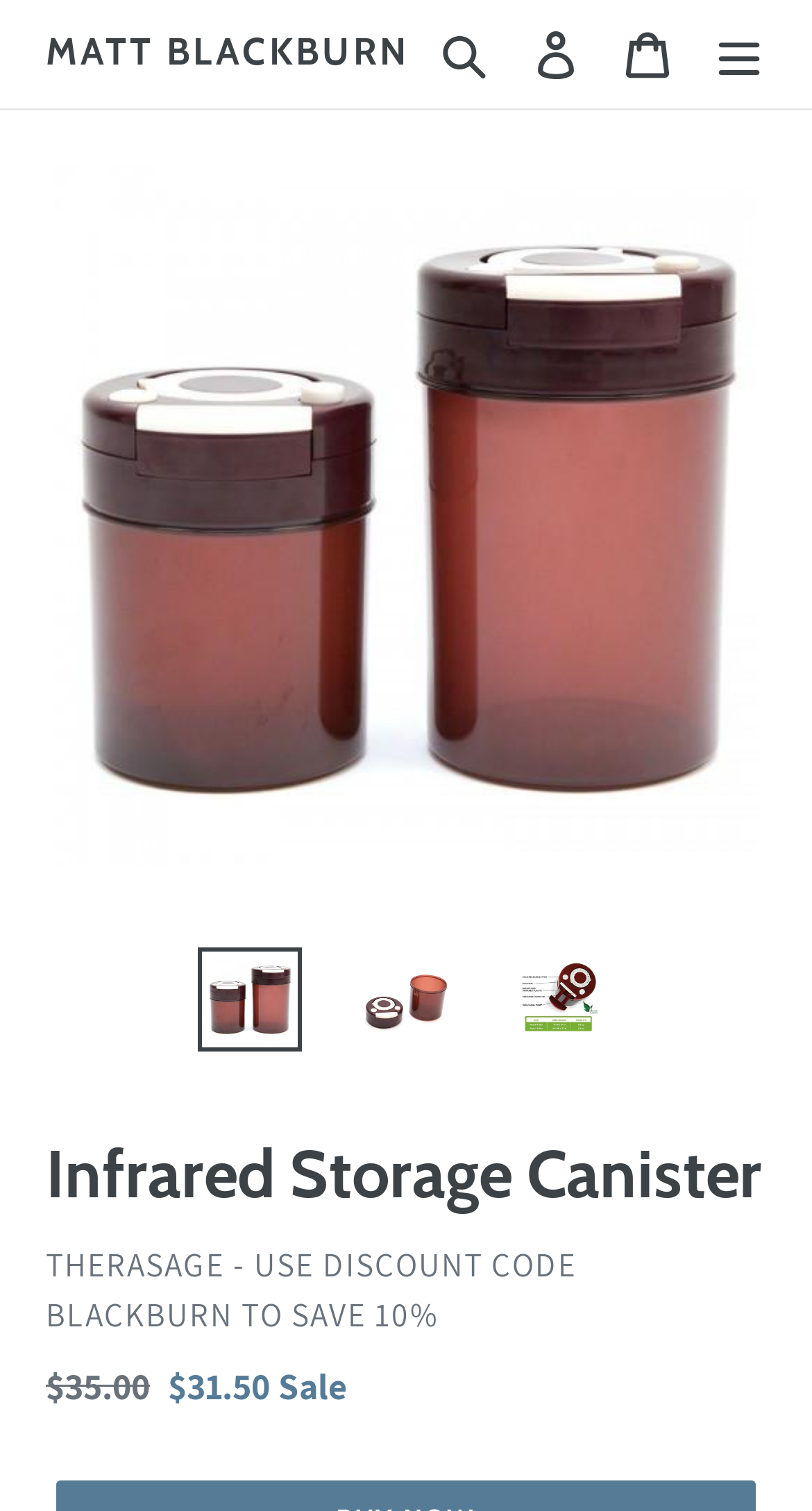What is the sale price of the product?
Identify the answer in the screenshot and reply with a single word or phrase.

$31.50